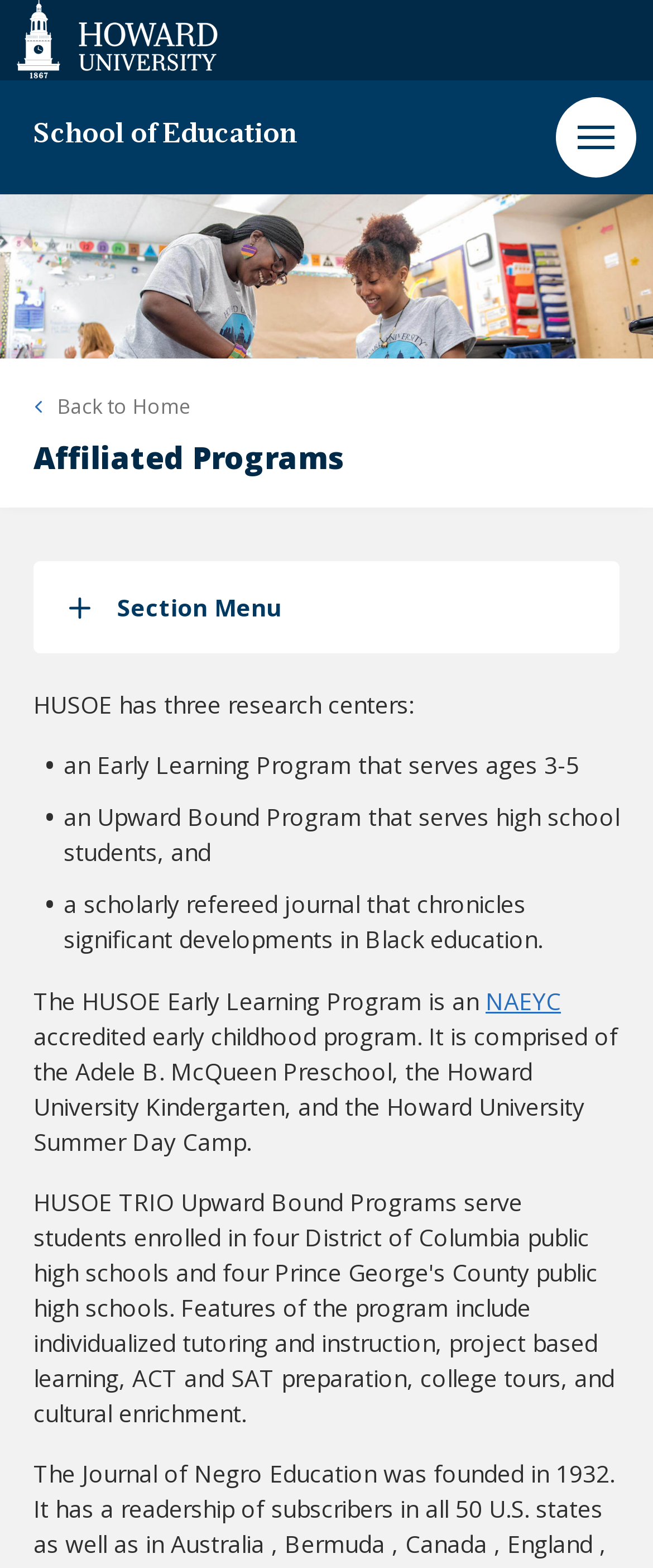Using the elements shown in the image, answer the question comprehensively: What is the name of the journal that chronicles developments in Black education?

The webpage mentions that HUSOE has a scholarly refereed journal that chronicles significant developments in Black education, but it does not specify the name of the journal.